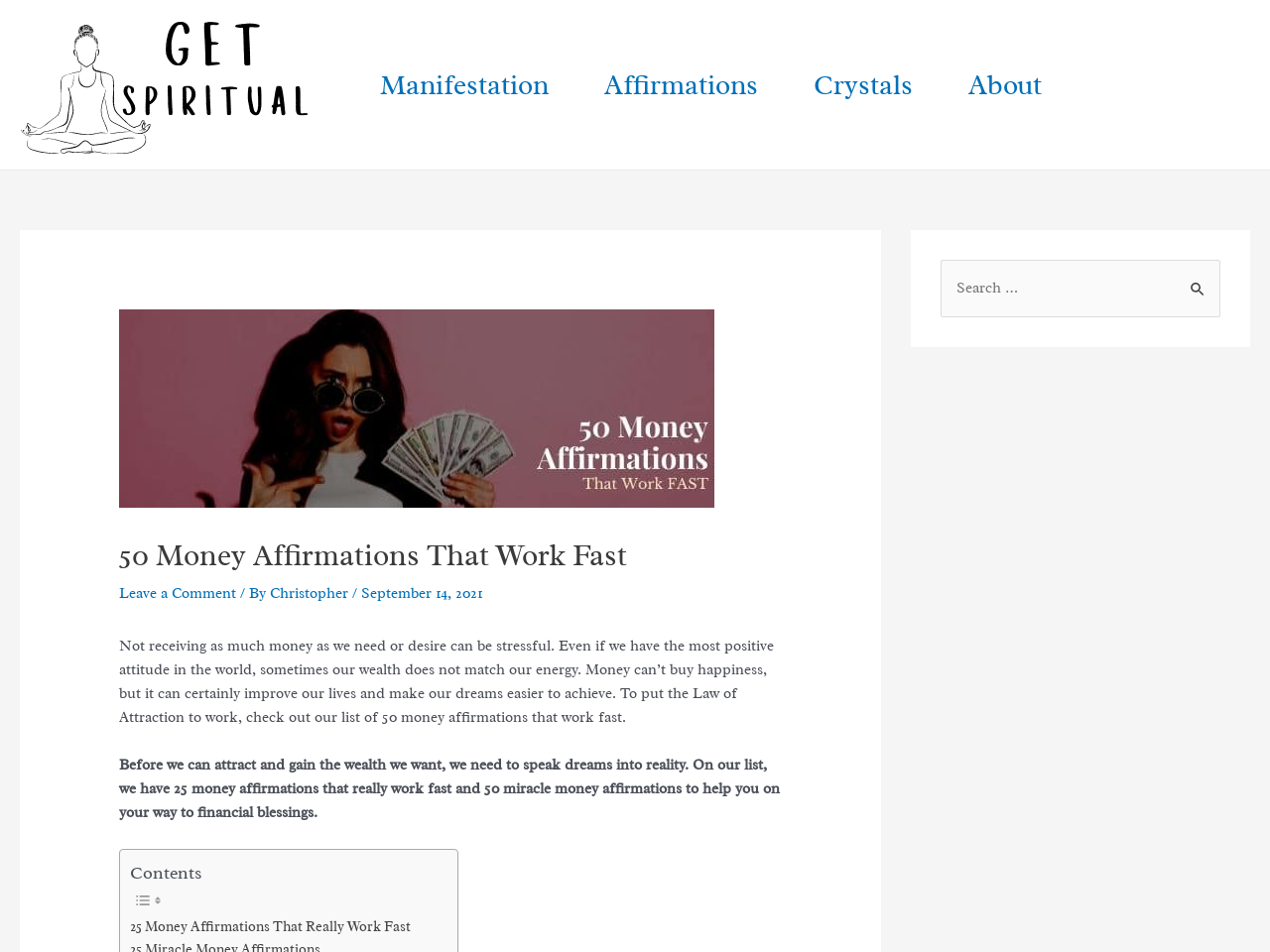Answer the question below in one word or phrase:
What is the website about?

Money affirmations